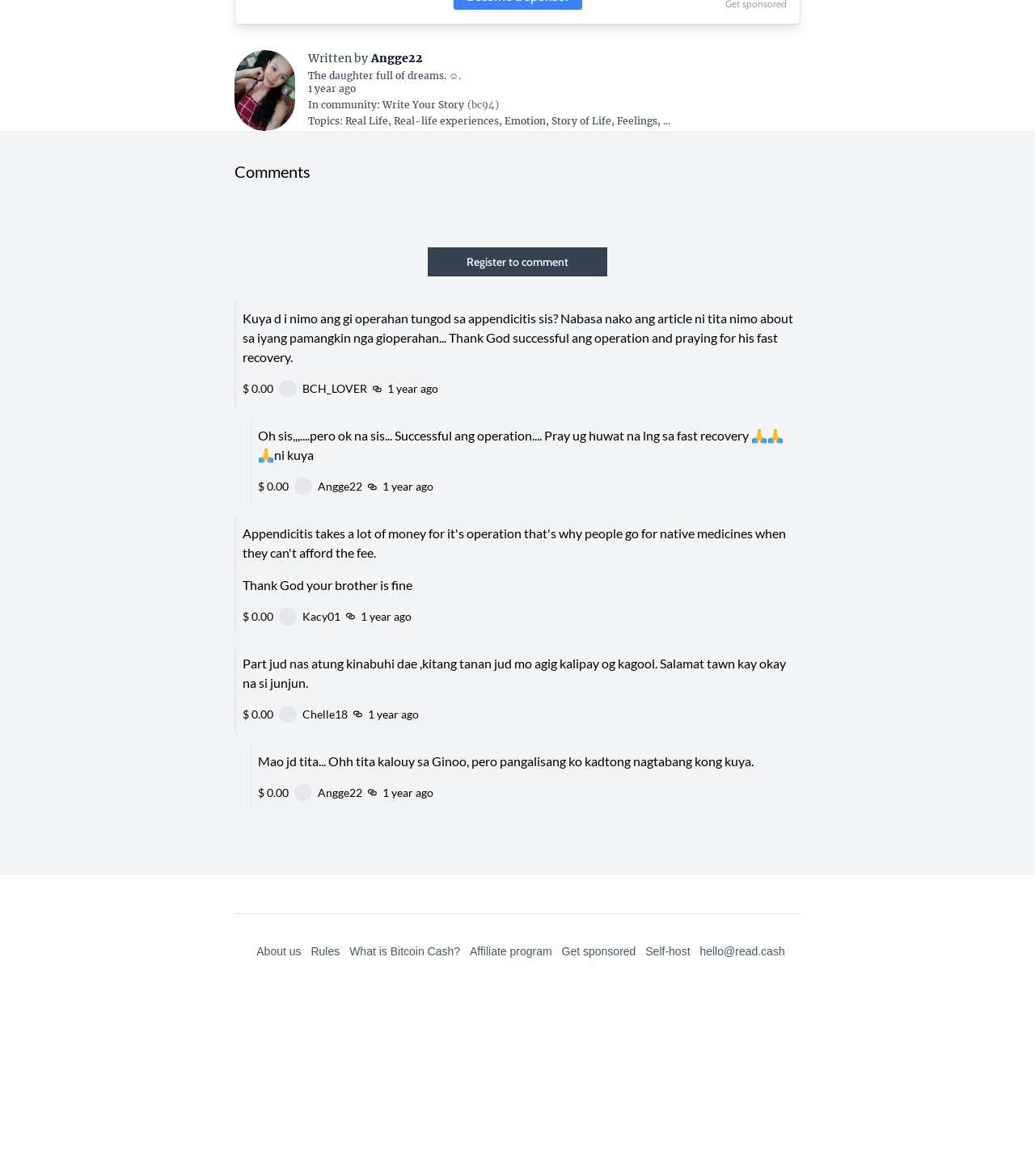What is the topic of the article?
From the screenshot, provide a brief answer in one word or phrase.

Real Life